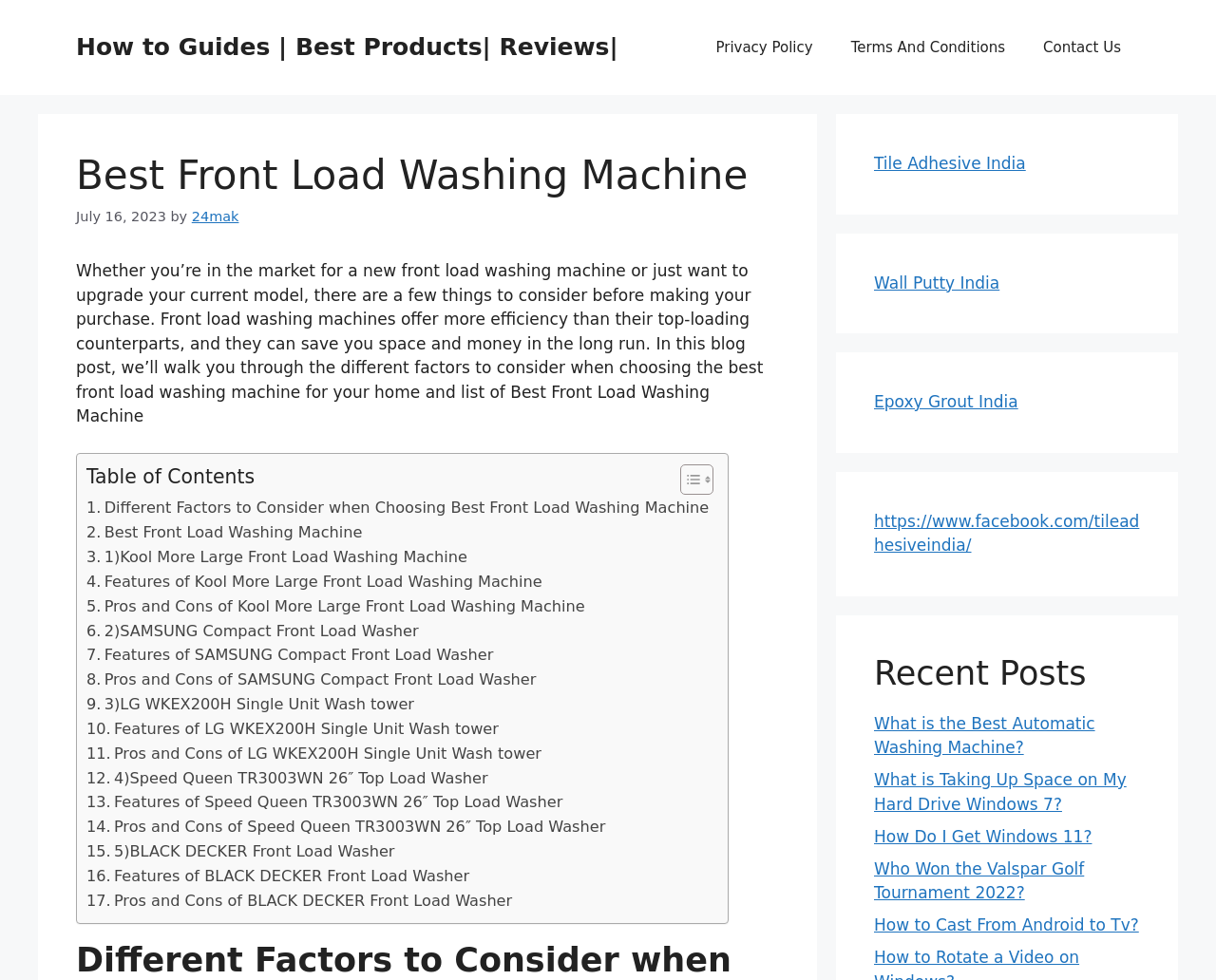How many models of front load washing machines are reviewed in this article?
From the screenshot, provide a brief answer in one word or phrase.

5